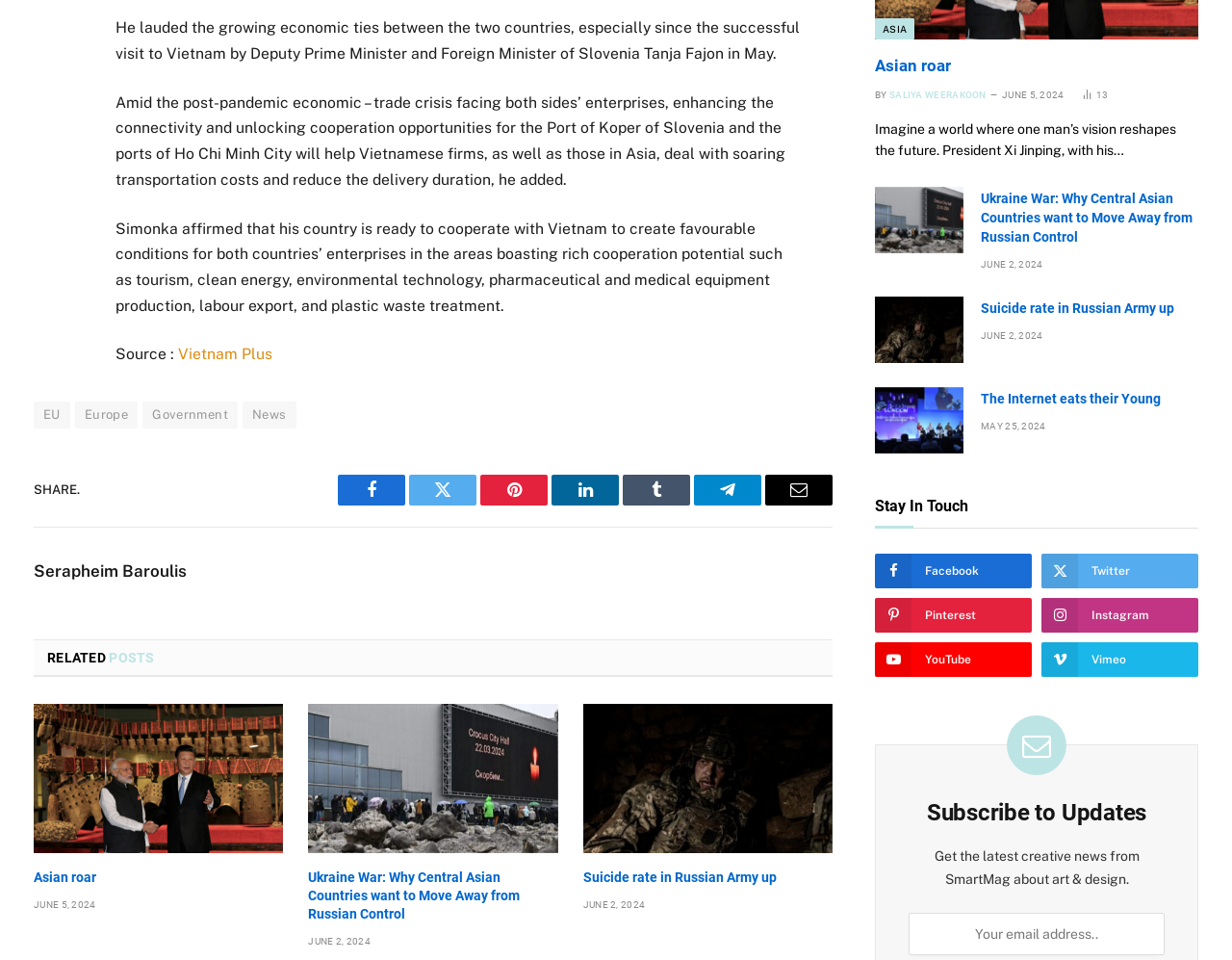Using the provided element description "Digital Publications", determine the bounding box coordinates of the UI element.

None